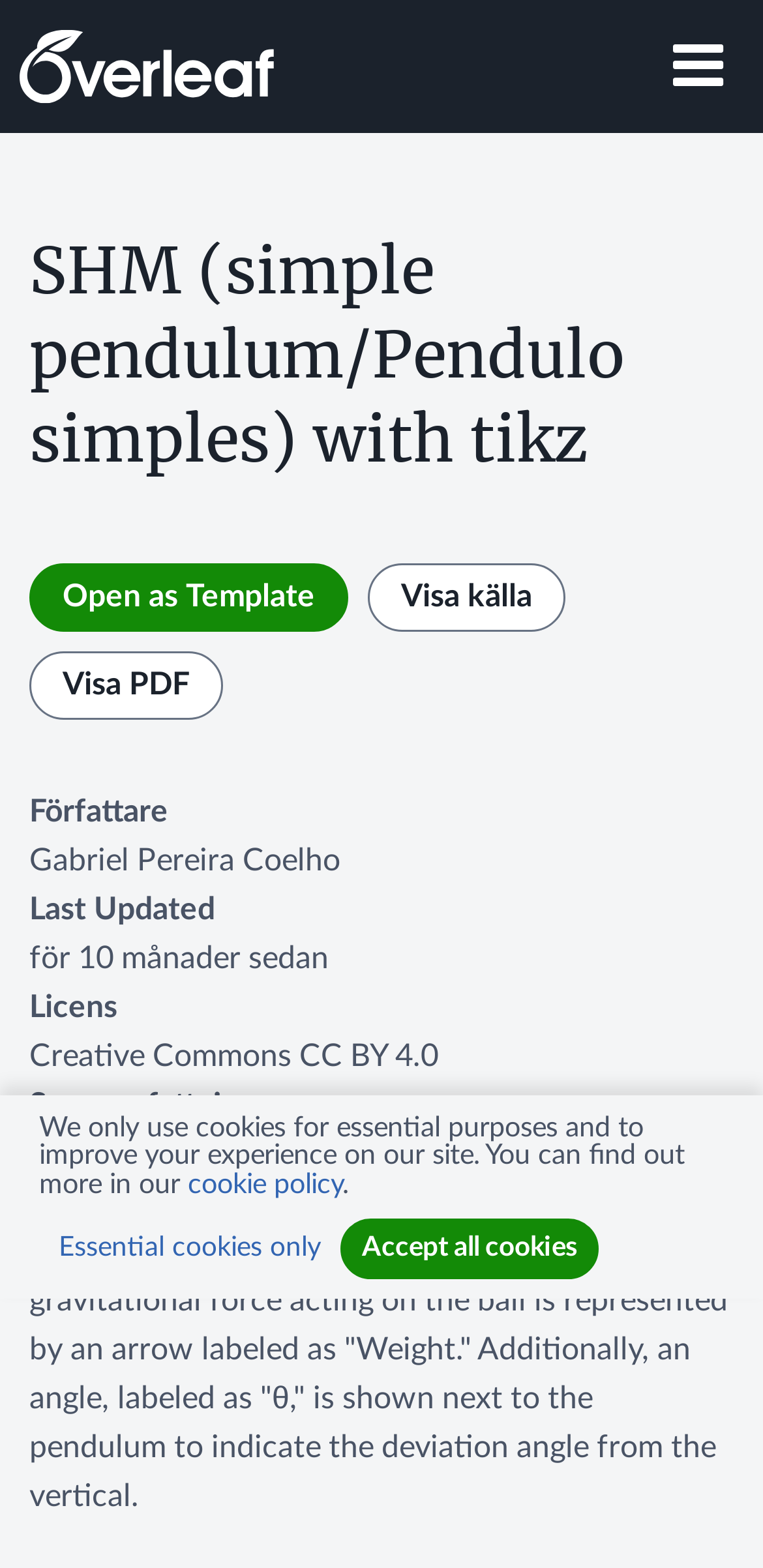Respond with a single word or short phrase to the following question: 
What is the name of the author?

Gabriel Pereira Coelho